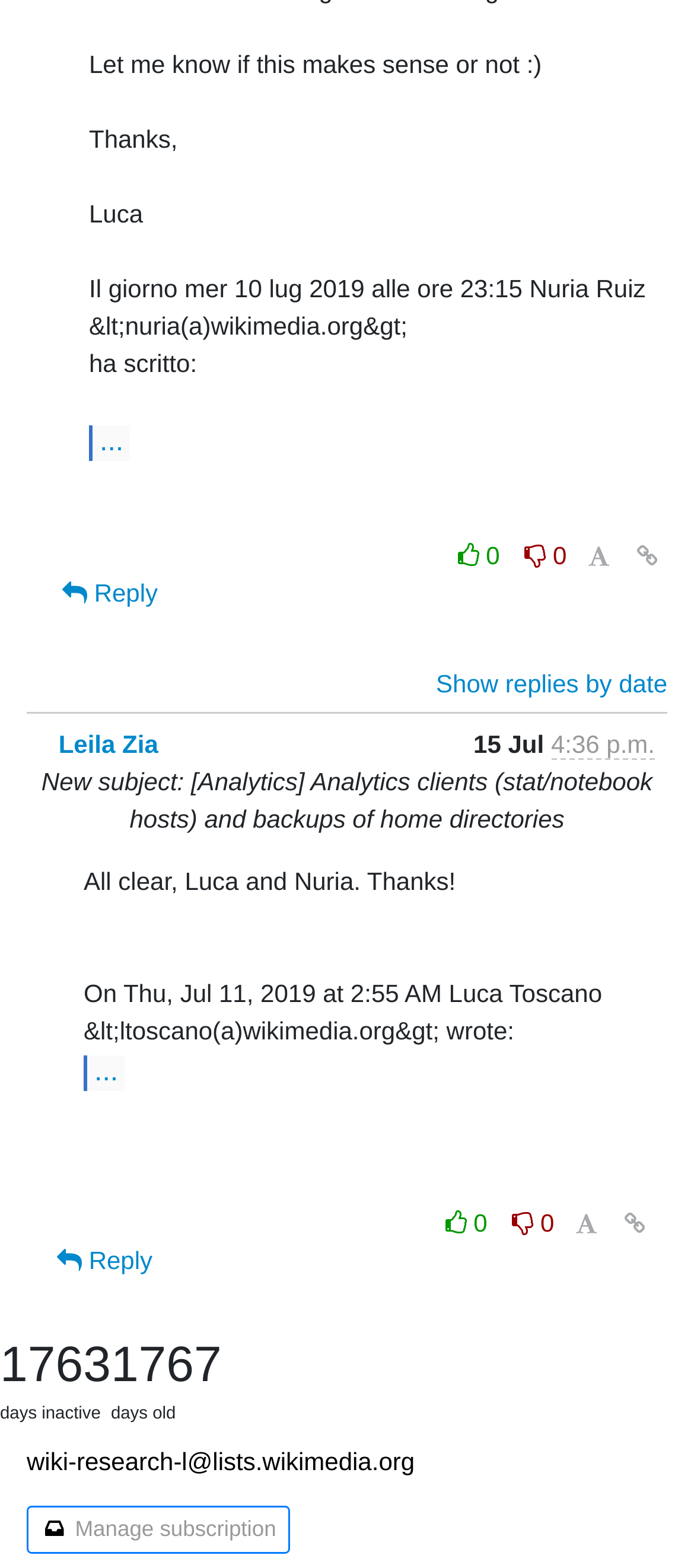Determine the bounding box coordinates of the region that needs to be clicked to achieve the task: "Share on facebook".

None